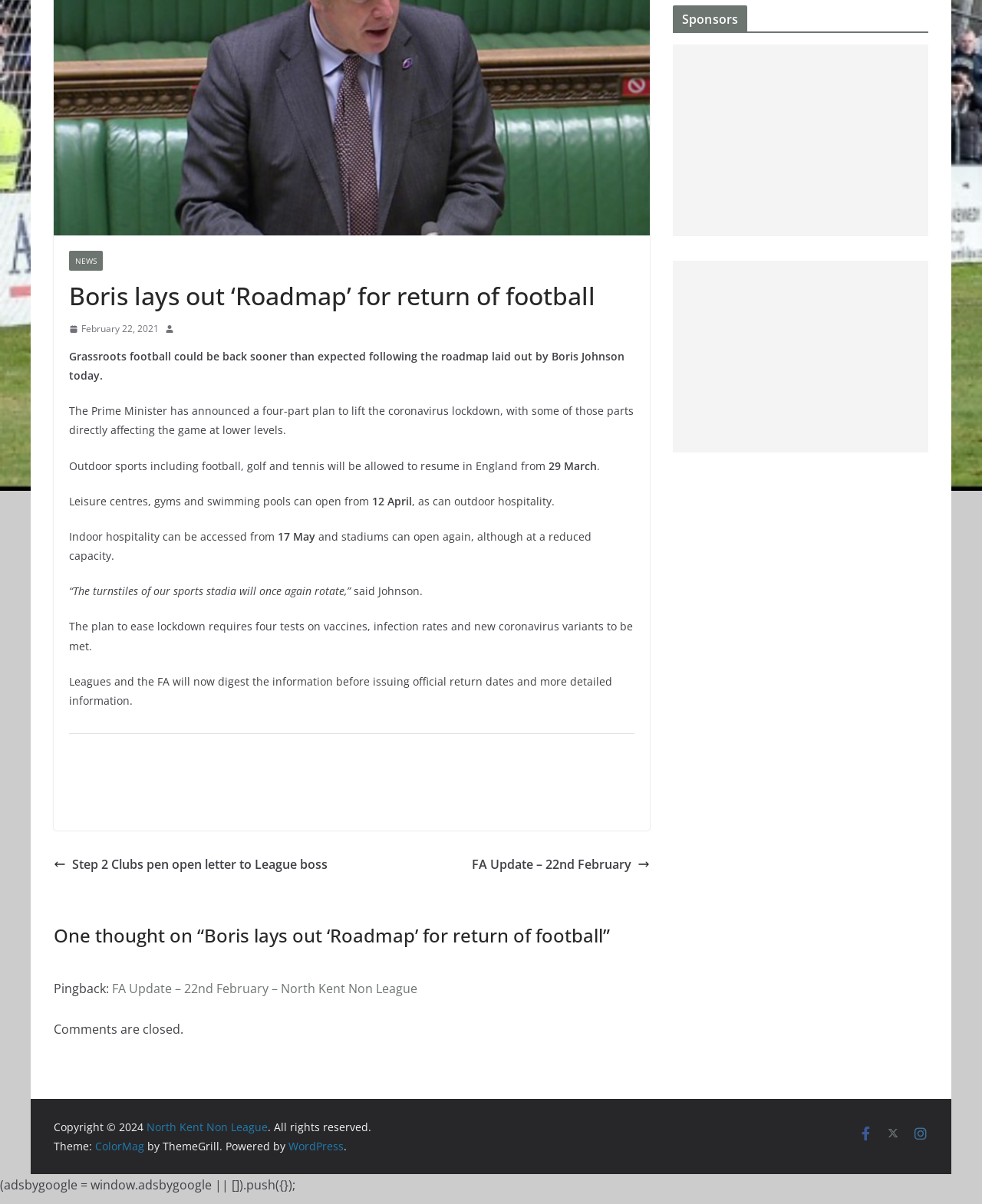Using the given description, provide the bounding box coordinates formatted as (top-left x, top-left y, bottom-right x, bottom-right y), with all values being floating point numbers between 0 and 1. Description: FA Update – 22nd February

[0.48, 0.709, 0.662, 0.727]